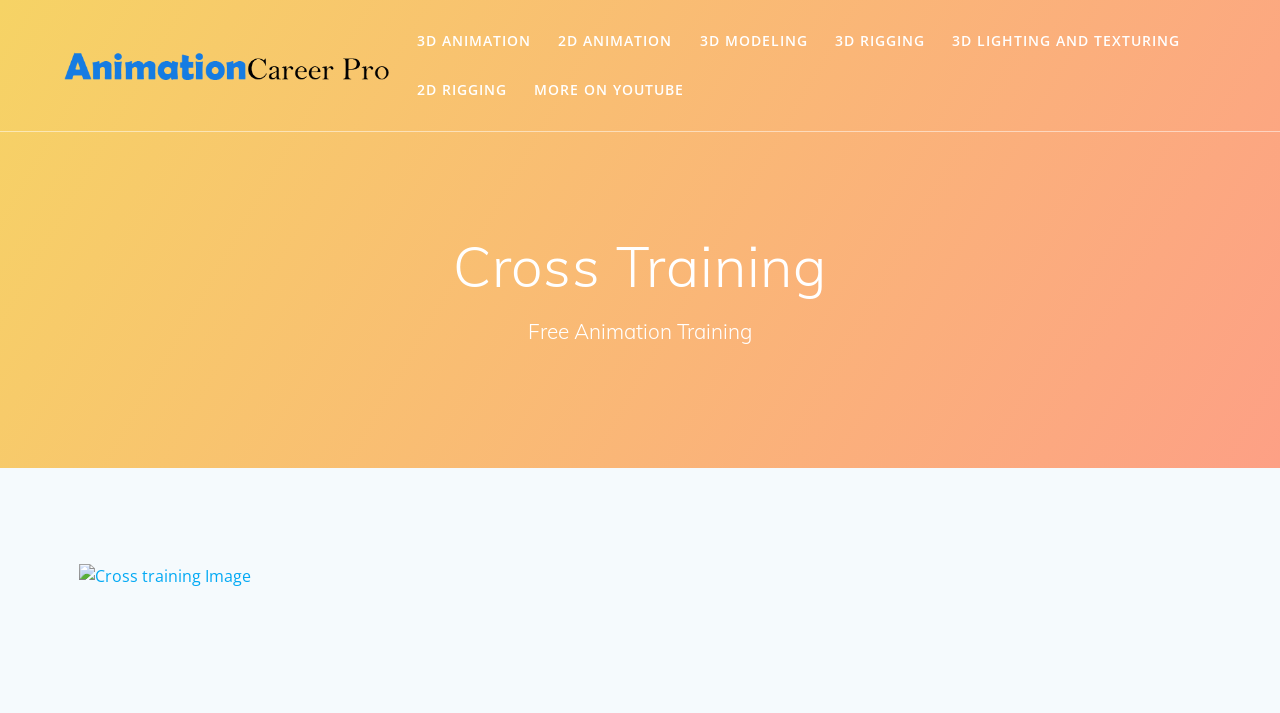How many types of animation are mentioned?
Using the visual information, reply with a single word or short phrase.

Two